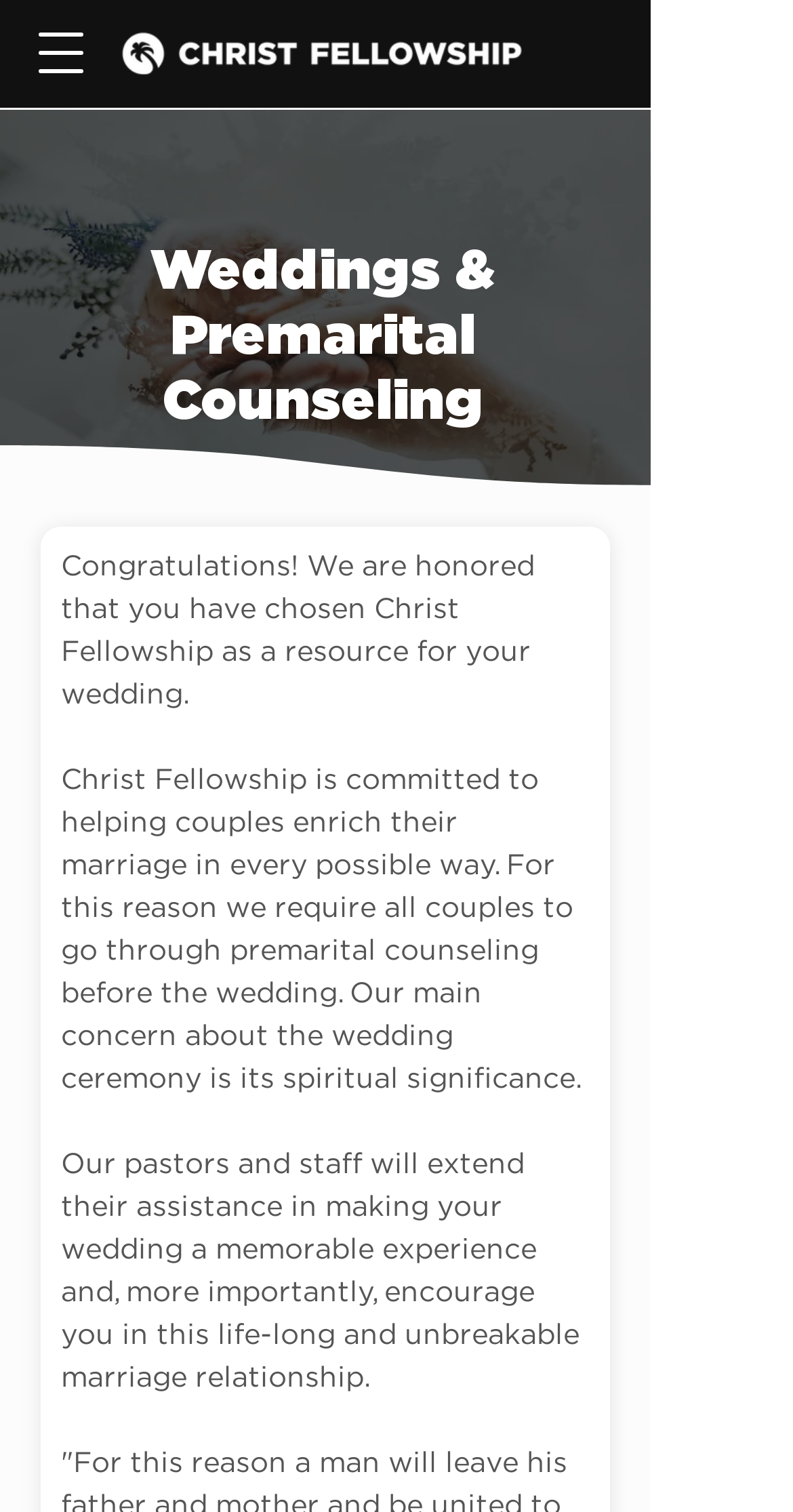Please reply to the following question using a single word or phrase: 
What is the purpose of Christ Fellowship Church?

Wedding and premarital counseling